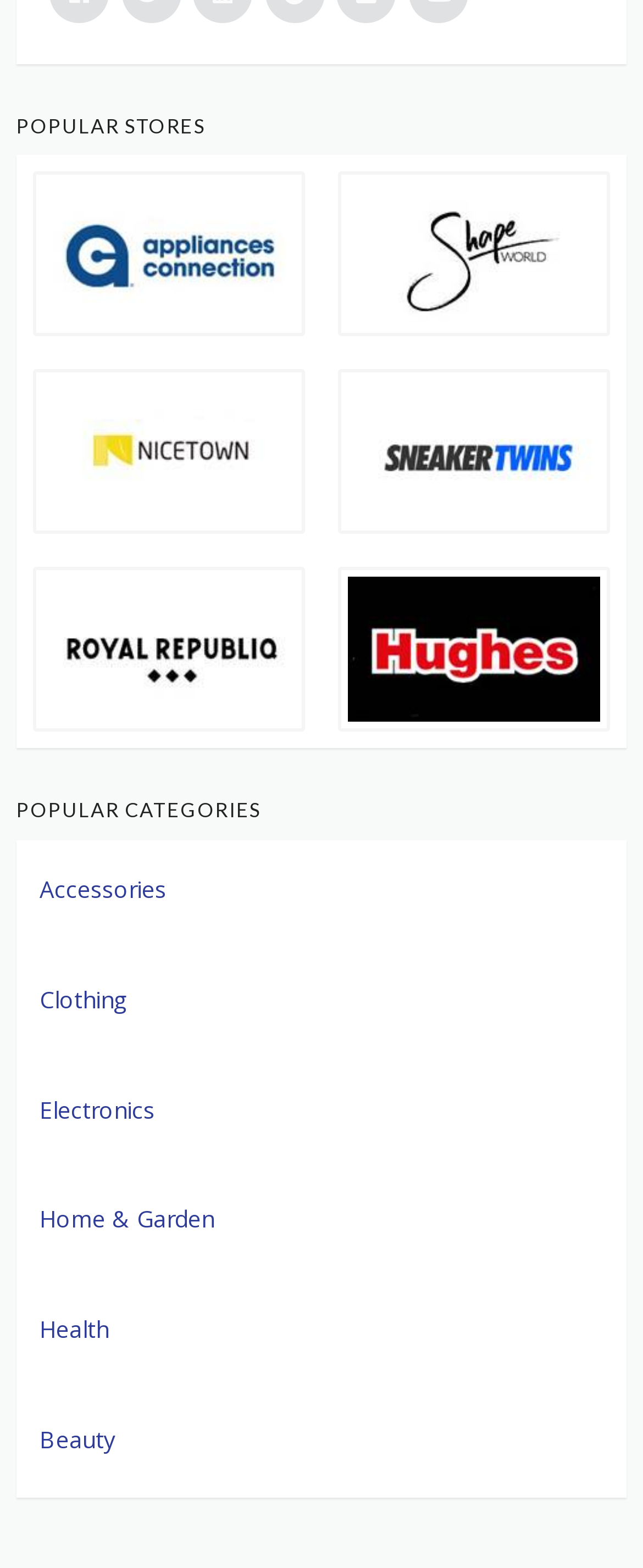Please specify the bounding box coordinates of the element that should be clicked to execute the given instruction: 'Check electronics'. Ensure the coordinates are four float numbers between 0 and 1, expressed as [left, top, right, bottom].

[0.062, 0.69, 0.938, 0.726]